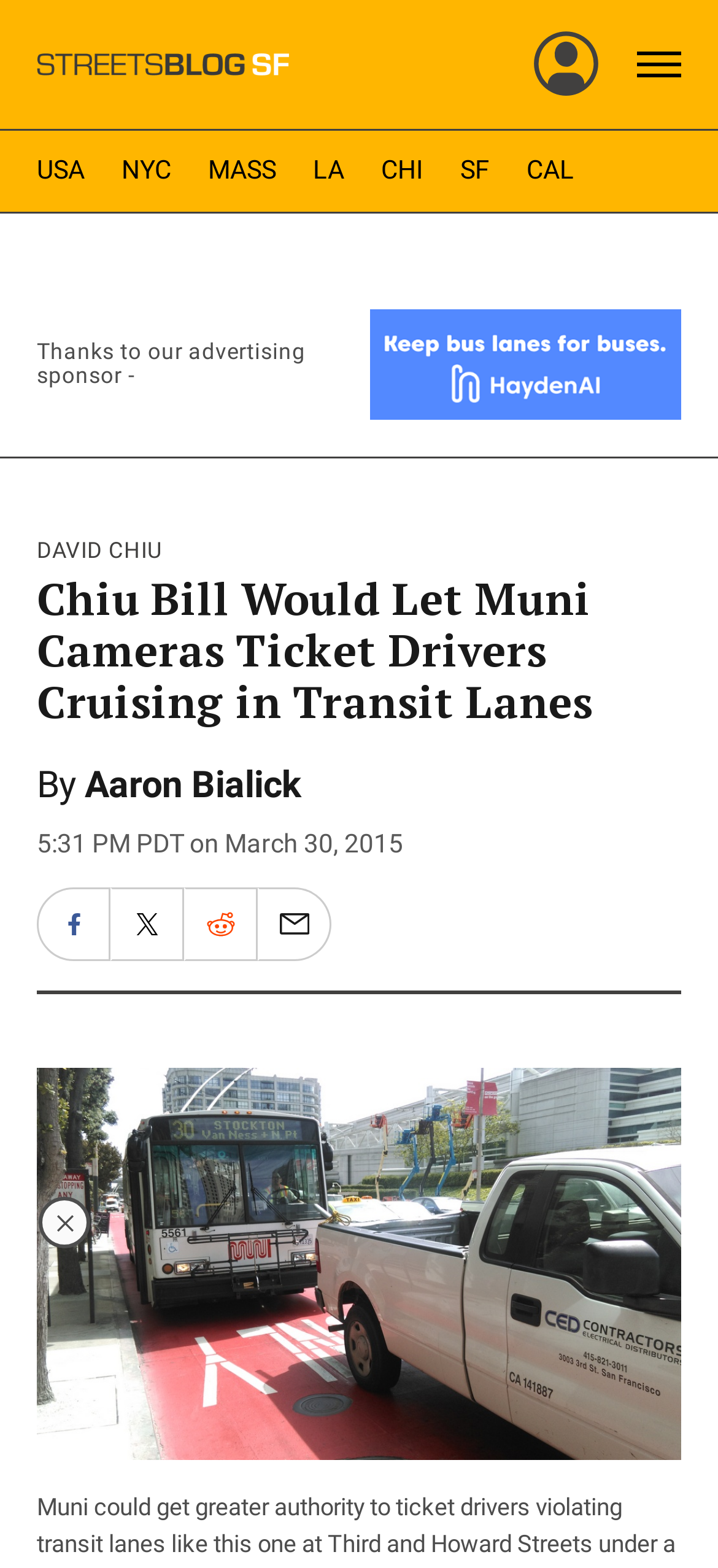What is the name of the navigation menu?
Using the details from the image, give an elaborate explanation to answer the question.

The name of the navigation menu is 'NavBar Menu' which is located at the top of the webpage and contains links to different locations such as USA, NYC, MASS, LA, CHI, SF, and CAL.